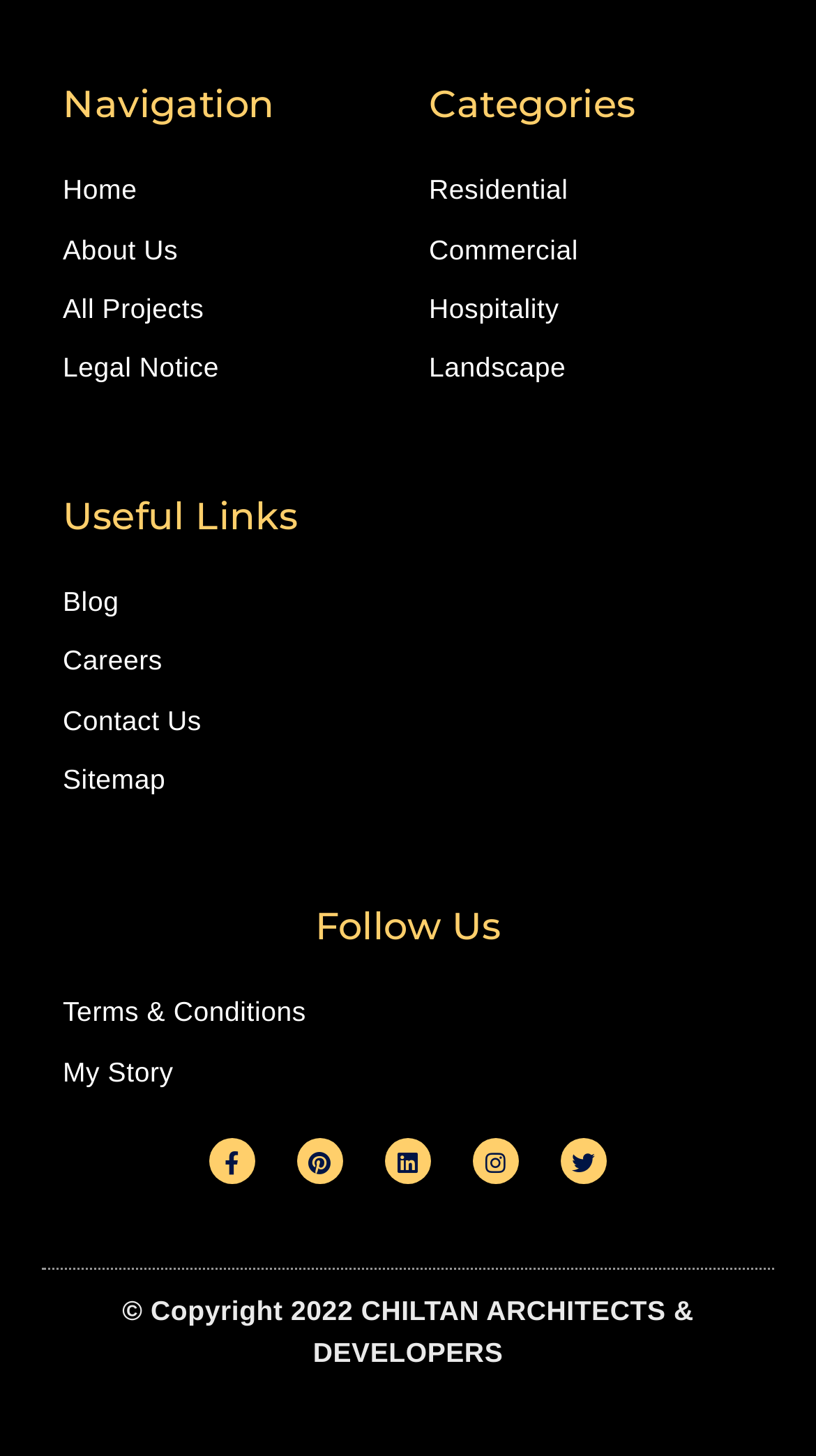Determine the bounding box coordinates of the clickable element necessary to fulfill the instruction: "View FAQs". Provide the coordinates as four float numbers within the 0 to 1 range, i.e., [left, top, right, bottom].

None